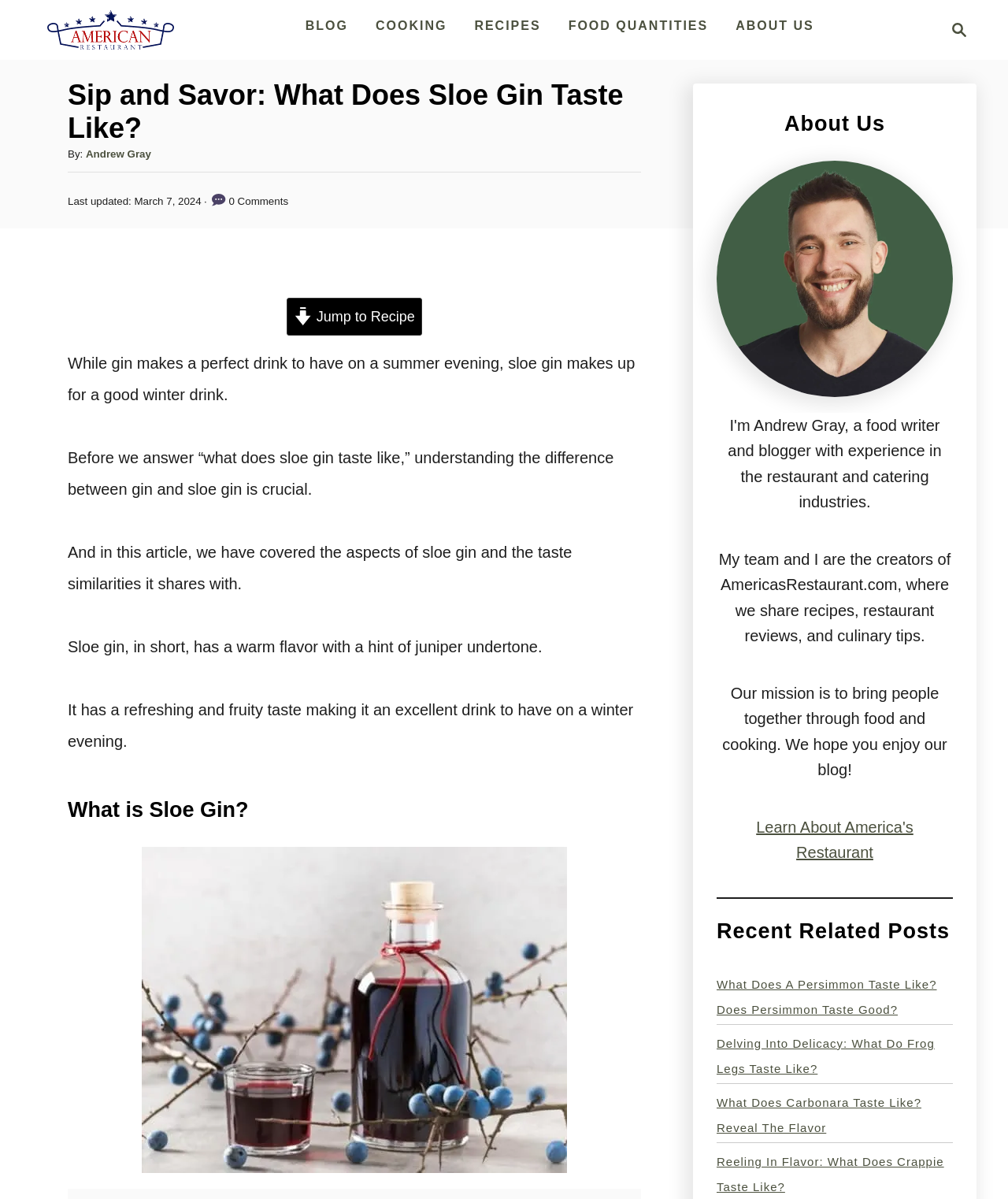Identify the bounding box coordinates for the region of the element that should be clicked to carry out the instruction: "Jump to Recipe". The bounding box coordinates should be four float numbers between 0 and 1, i.e., [left, top, right, bottom].

[0.285, 0.248, 0.419, 0.28]